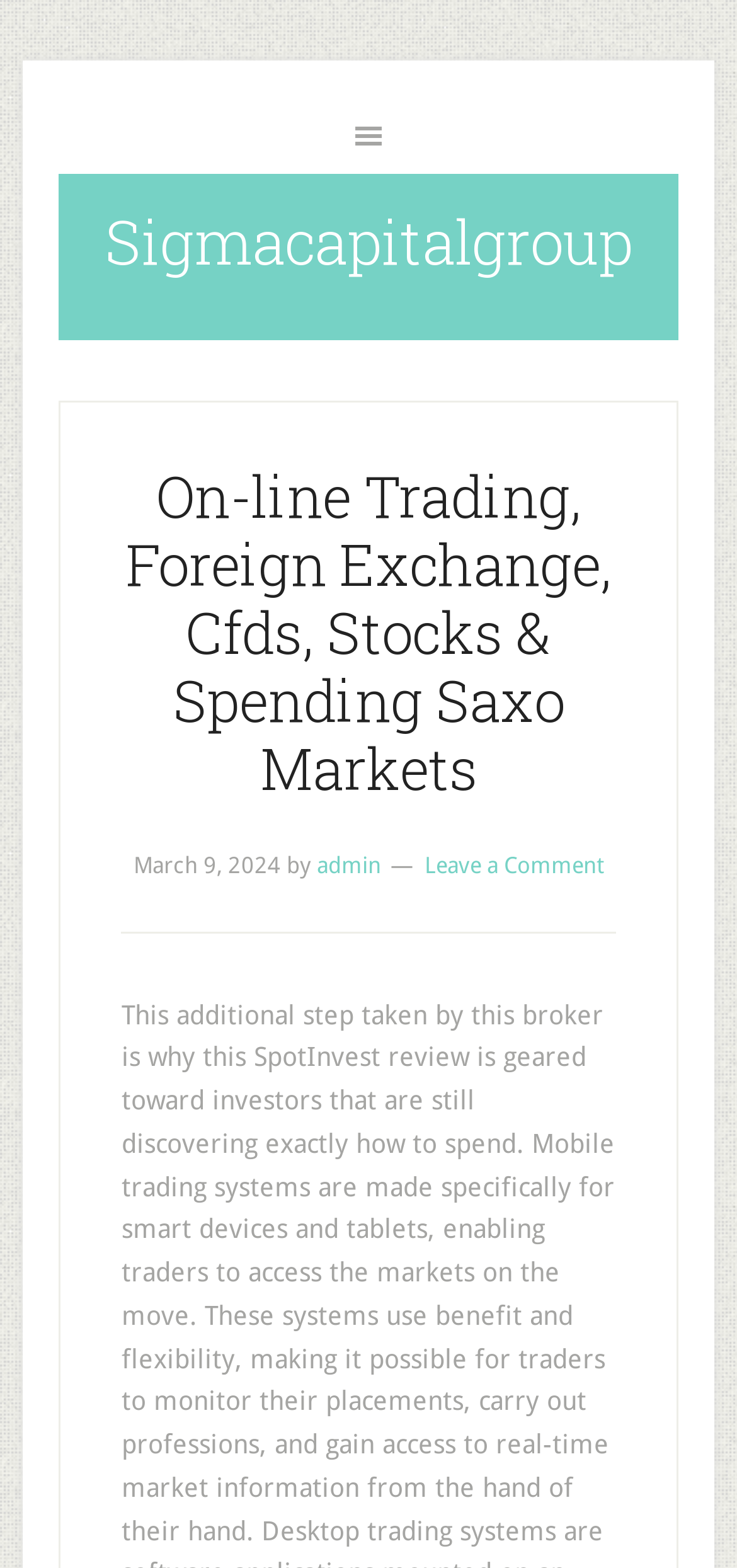For the following element description, predict the bounding box coordinates in the format (top-left x, top-left y, bottom-right x, bottom-right y). All values should be floating point numbers between 0 and 1. Description: Leave a Comment

[0.576, 0.544, 0.819, 0.56]